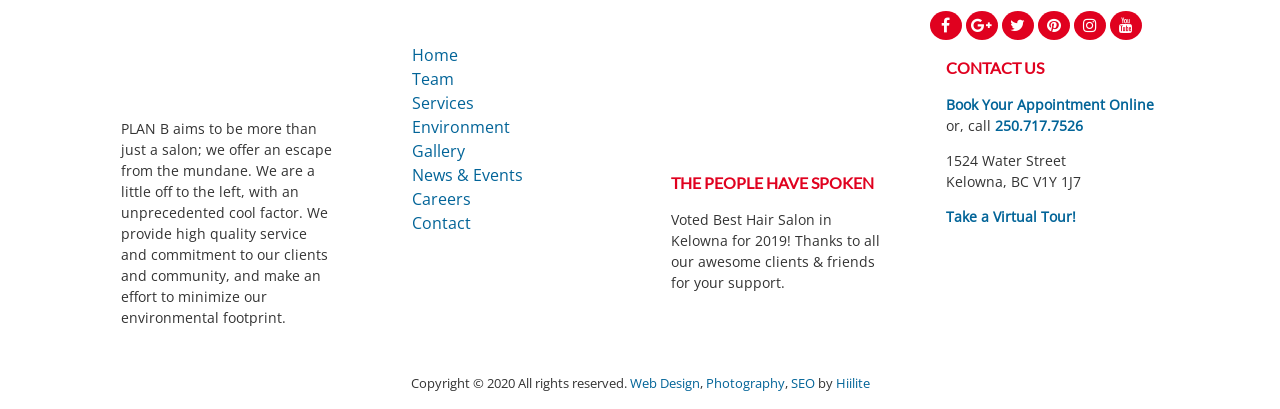Locate the bounding box coordinates of the element you need to click to accomplish the task described by this instruction: "Take a virtual tour".

[0.739, 0.507, 0.841, 0.553]